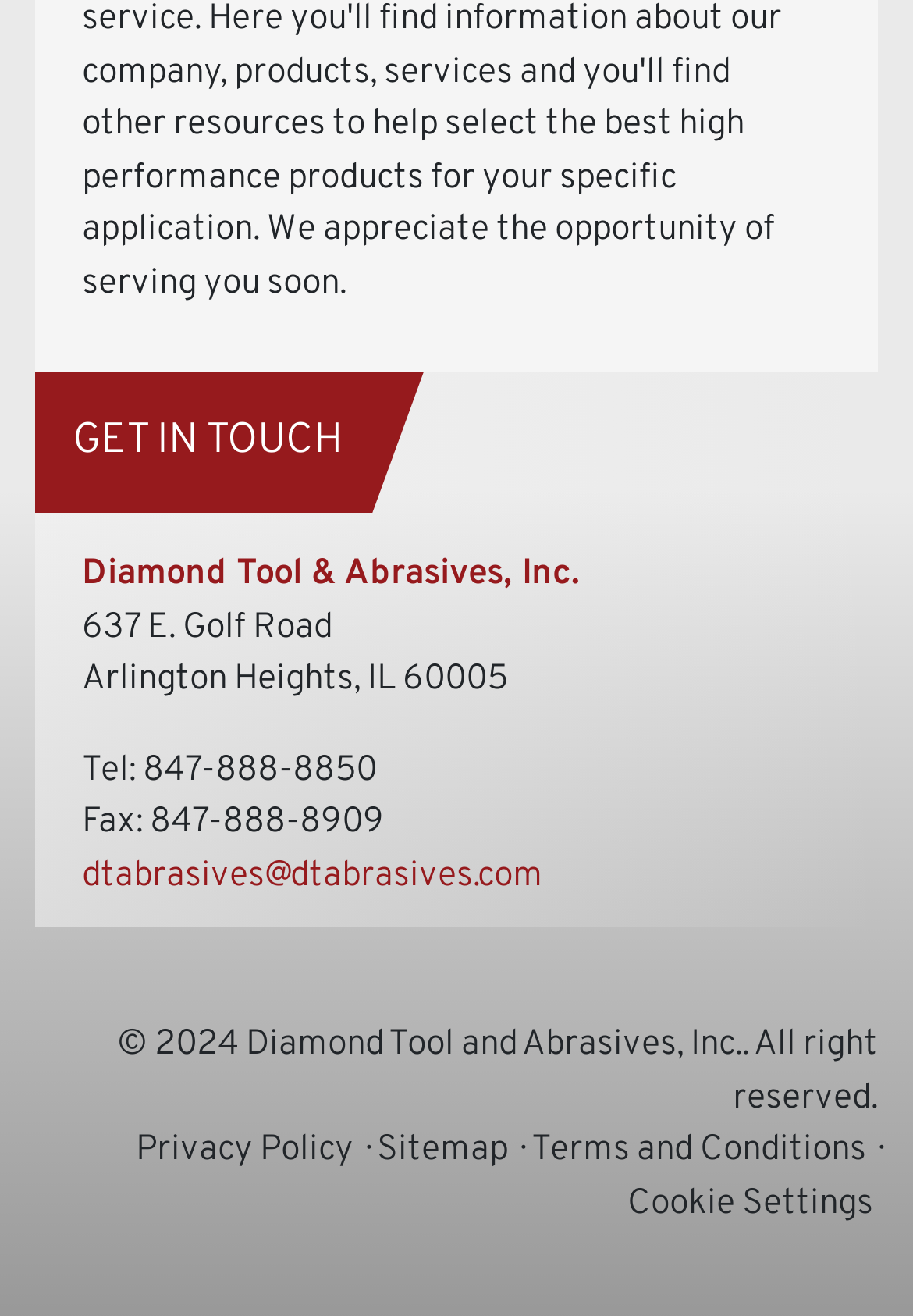What is the address of the company?
Please respond to the question with a detailed and well-explained answer.

The address can be found in the group element with the StaticText '637 E. Golf Road' at coordinates [0.09, 0.46, 0.364, 0.494] and 'Arlington Heights, IL 60005' at coordinates [0.09, 0.5, 0.556, 0.534].